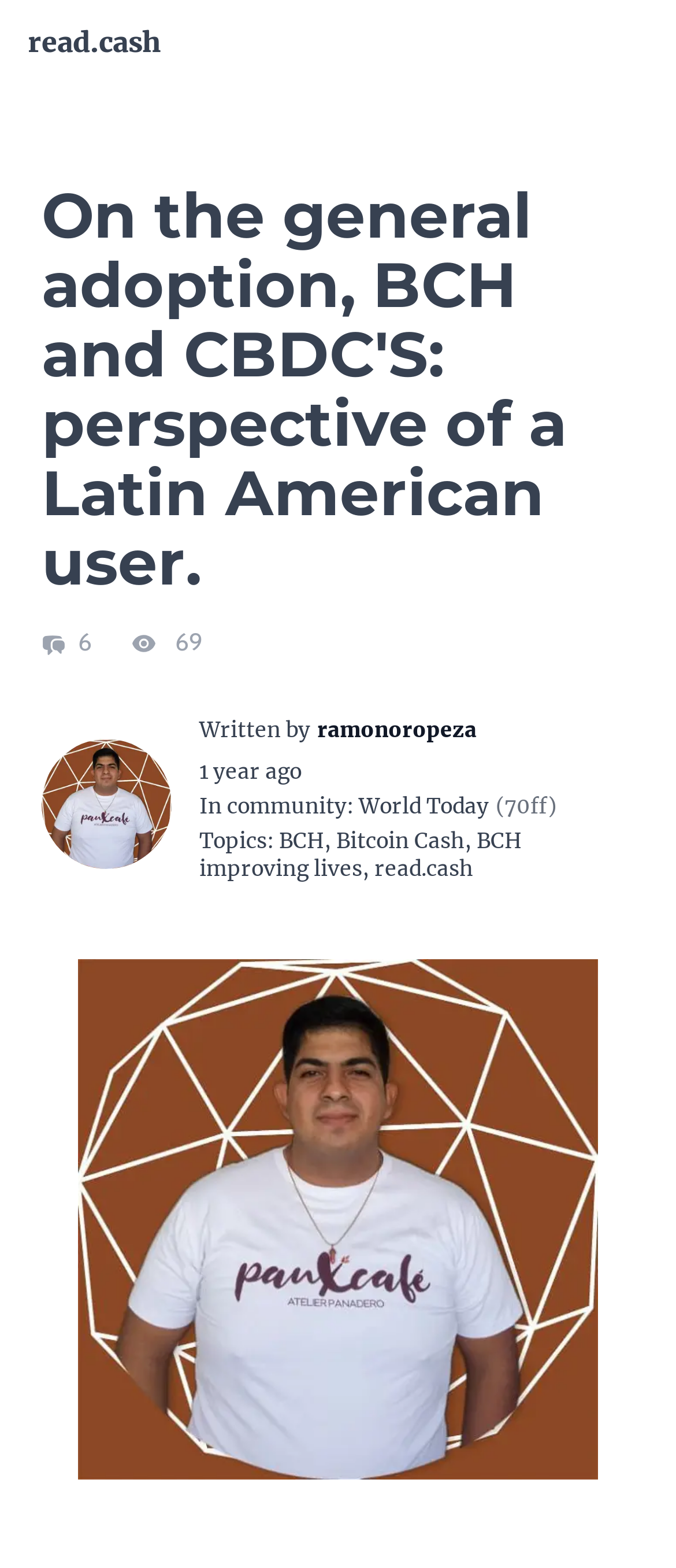Generate a thorough explanation of the webpage's elements.

The webpage appears to be an article or blog post on the read.cash platform. At the top, there is a link to the website's homepage, "read.cash", followed by a heading that reads "On the general adoption, BCH and CBDC'S: perspective of a Latin American user." 

Below the heading, there is a link with the text "6" accompanied by a small image. To the right of this link, there is a generic element that displays the number of people who have viewed the article, accompanied by another small image. Next to this element, there is a static text element displaying the number "69". 

Further down, there is an image of an avatar for the user "ramonoropeza", who is the author of the article. The author's name is written in a link element next to the avatar, along with the text "Written by". Below this, there is a generic element displaying the date and time the article was published, "2023-01-27 21:50:20", which is also described as "1 year ago". 

The article is categorized under a community called "World Today(70ff)", which is linked next to the text "In". There is also a list of topics related to the article, including "BCH", "Bitcoin Cash", and "BCH improving lives", each of which is a link. 

At the bottom of the page, there is a large figure element that takes up most of the width of the page, with a figcaption element below it.